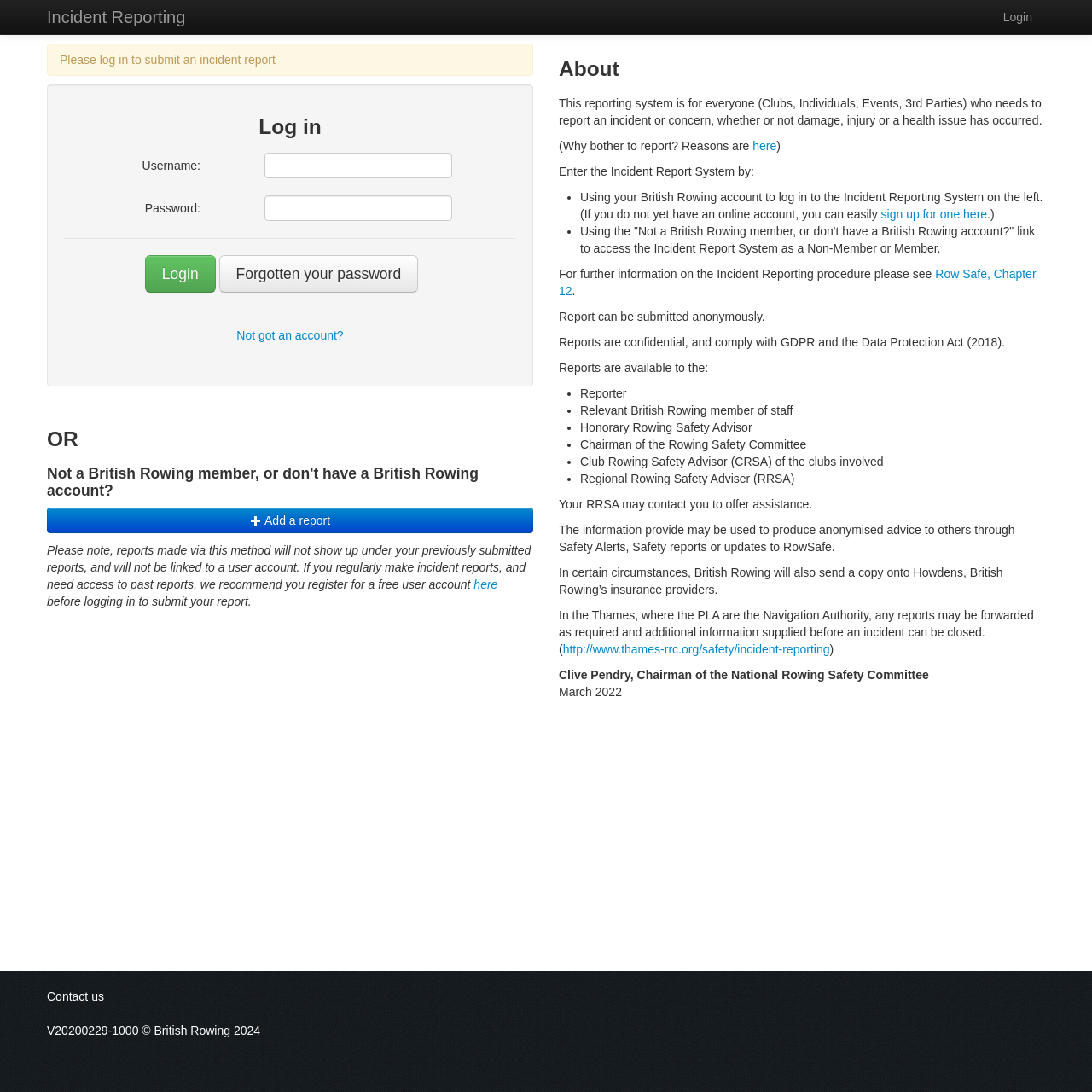What is the copyright year of the webpage?
Use the information from the image to give a detailed answer to the question.

The copyright year of the webpage is mentioned at the bottom of the page as 'V20200229-1000 © British Rowing 2024'.